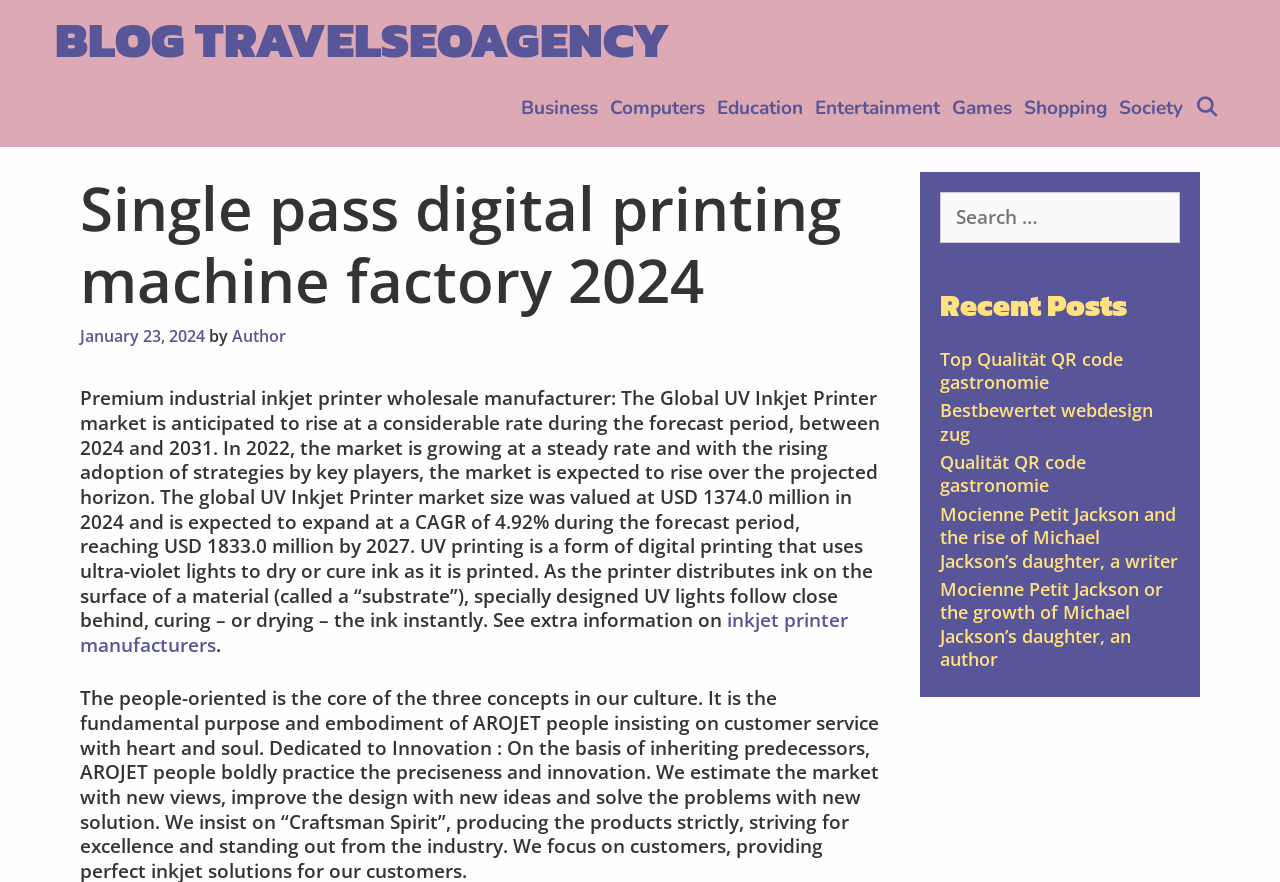Find and specify the bounding box coordinates that correspond to the clickable region for the instruction: "Learn more about inkjet printer manufacturers".

[0.062, 0.689, 0.662, 0.746]